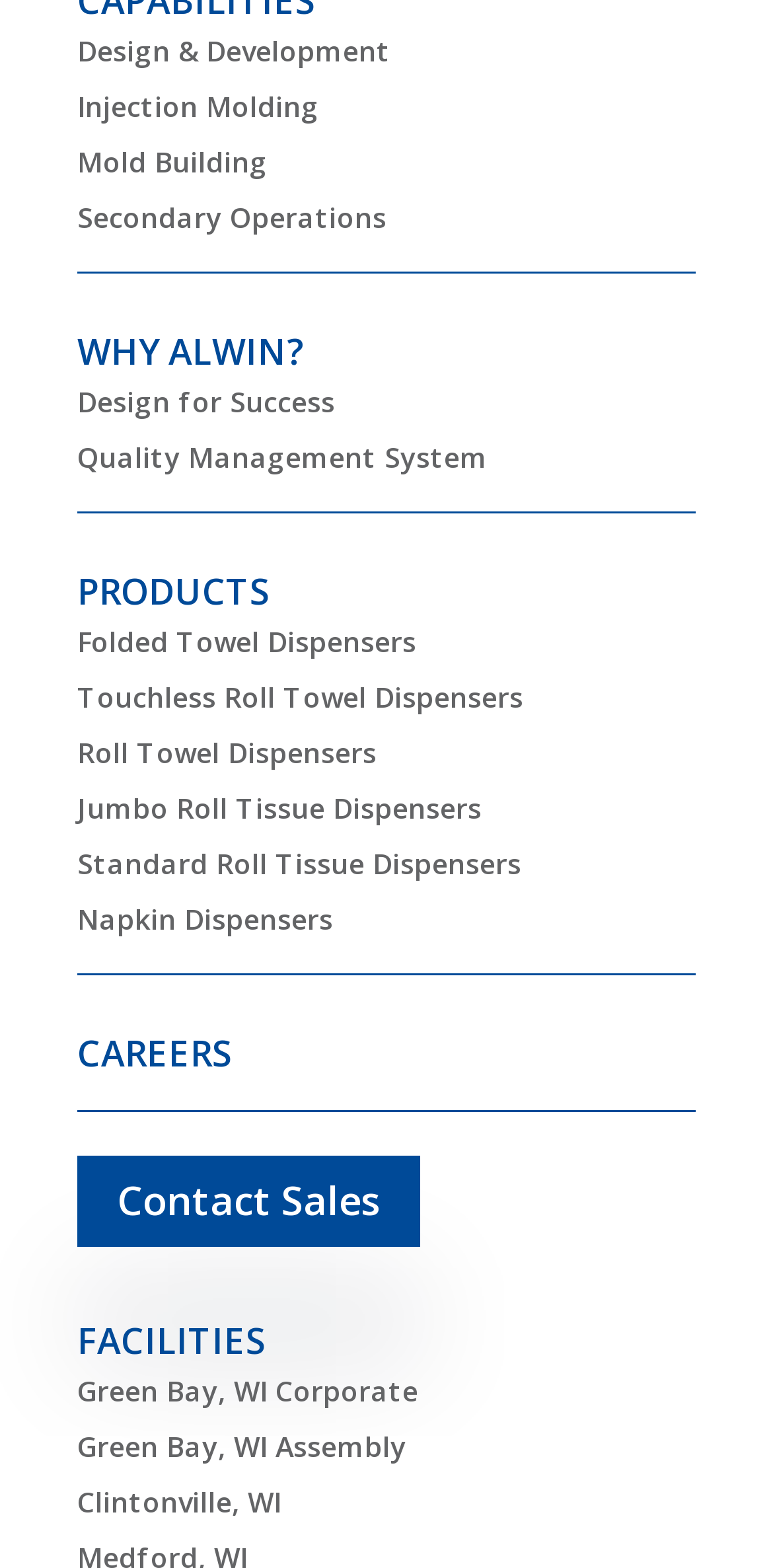Identify the bounding box coordinates for the element you need to click to achieve the following task: "Learn about the company's history". Provide the bounding box coordinates as four float numbers between 0 and 1, in the form [left, top, right, bottom].

[0.1, 0.158, 0.308, 0.182]